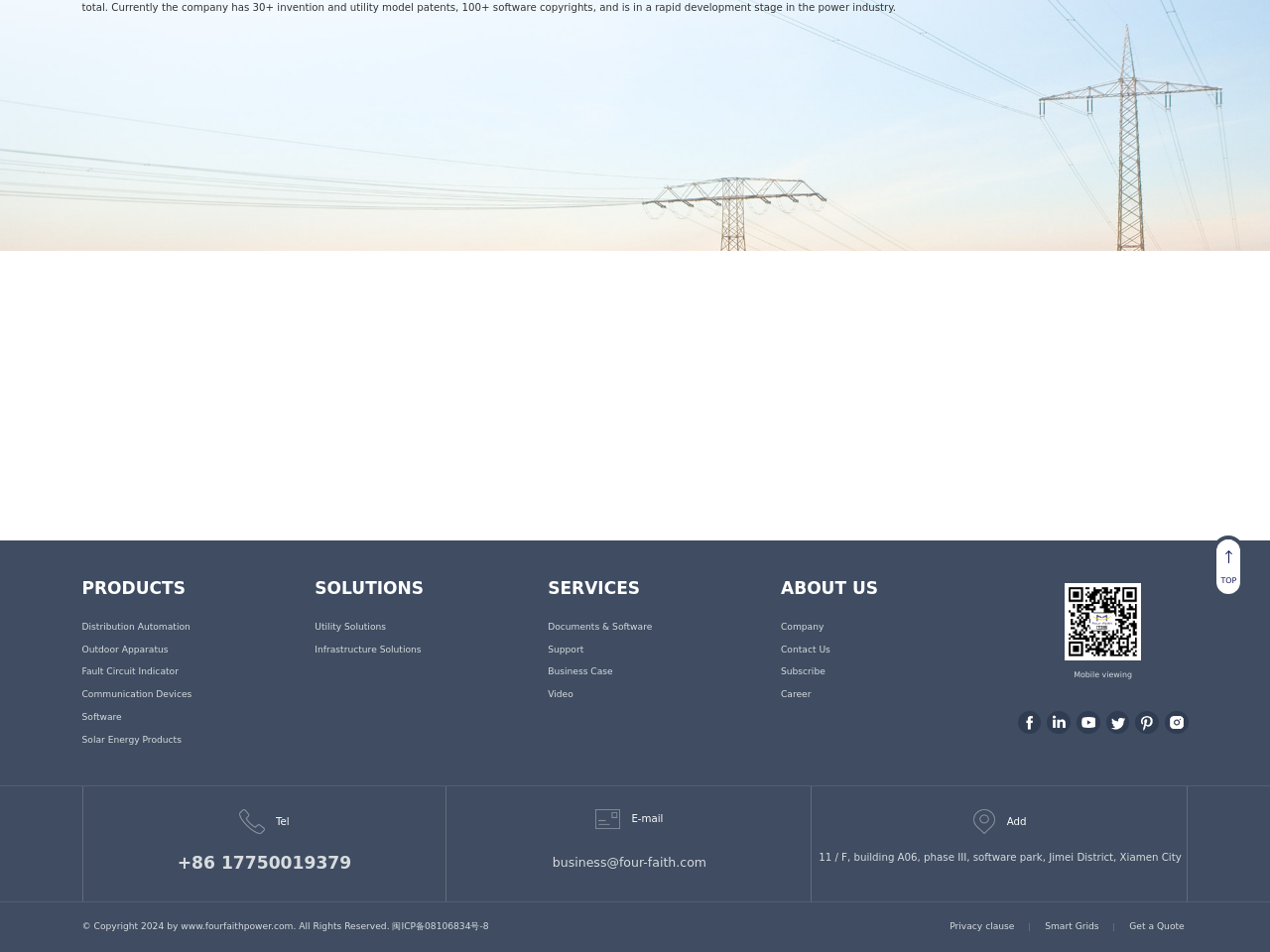Please identify the coordinates of the bounding box for the clickable region that will accomplish this instruction: "Click on Distribution Automation".

[0.064, 0.647, 0.19, 0.67]